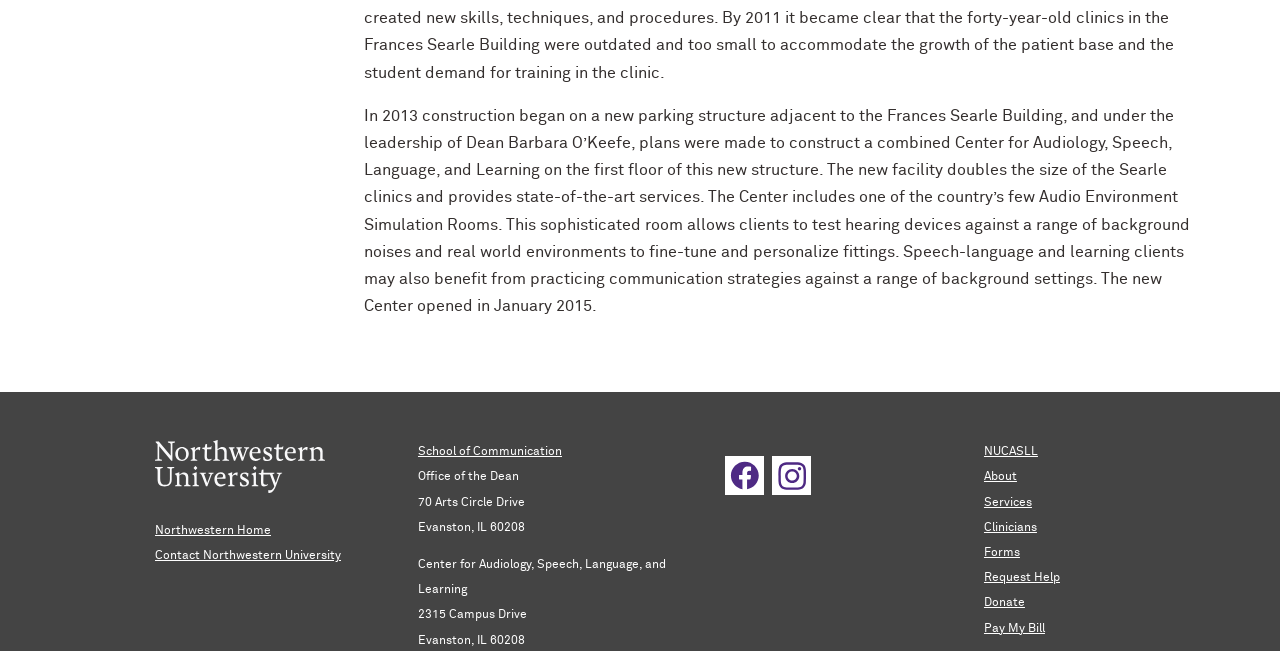Show the bounding box coordinates for the element that needs to be clicked to execute the following instruction: "Make a donation". Provide the coordinates in the form of four float numbers between 0 and 1, i.e., [left, top, right, bottom].

[0.769, 0.918, 0.801, 0.936]